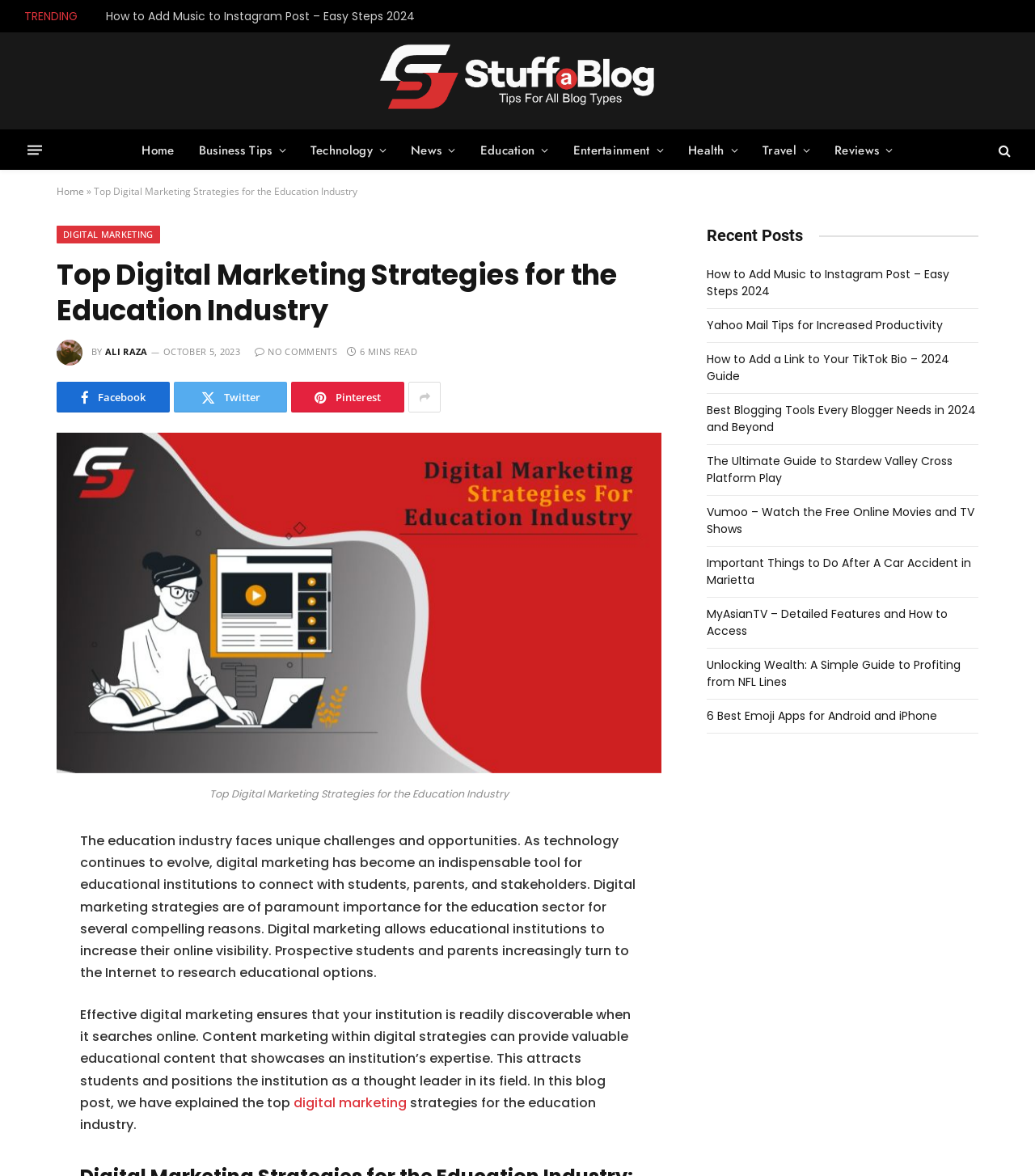Find the bounding box coordinates of the clickable area that will achieve the following instruction: "Click on the 'Menu' button".

[0.027, 0.117, 0.041, 0.138]